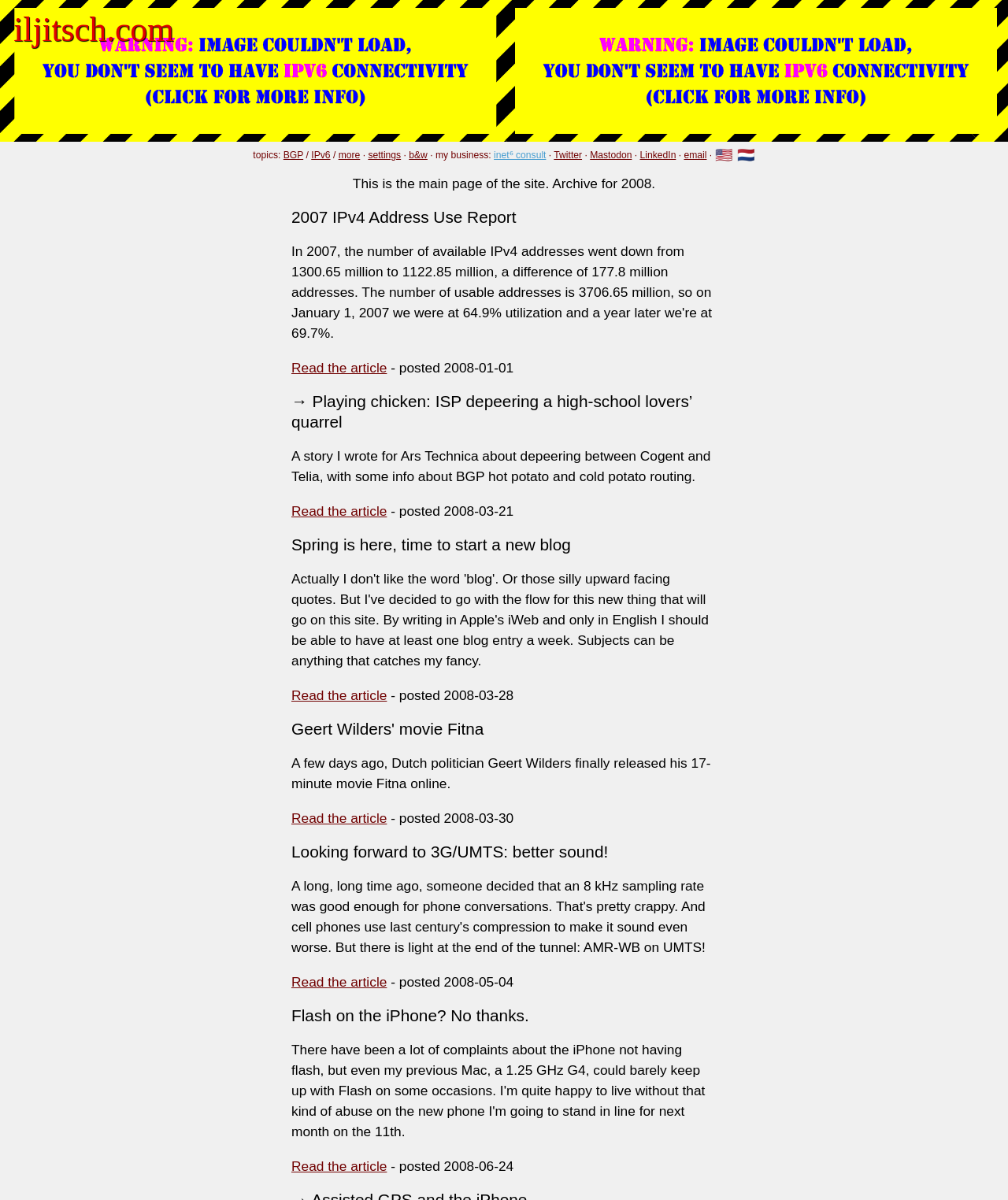Please give a concise answer to this question using a single word or phrase: 
What is the language of the webpage?

English